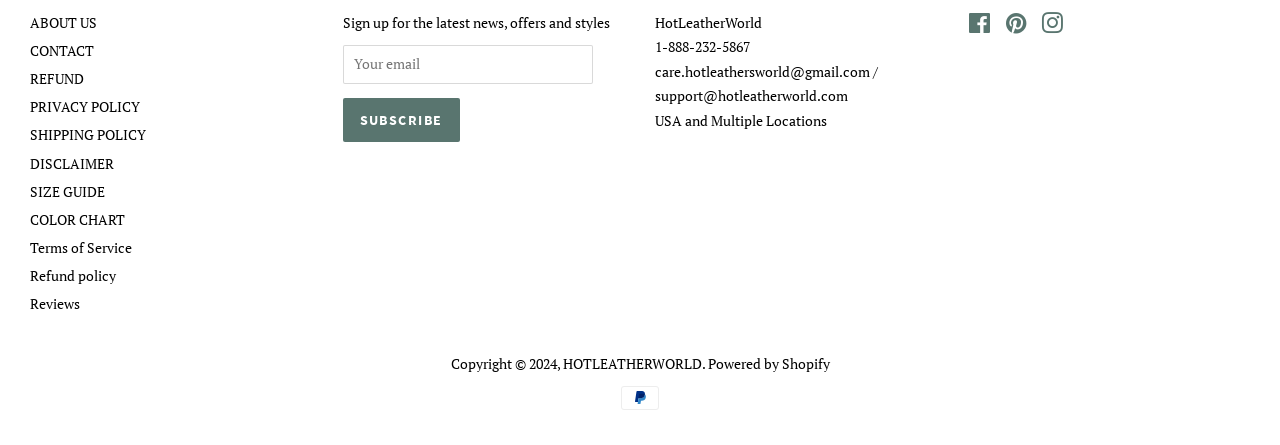Please locate the bounding box coordinates for the element that should be clicked to achieve the following instruction: "Visit the ABOUT US page". Ensure the coordinates are given as four float numbers between 0 and 1, i.e., [left, top, right, bottom].

[0.023, 0.029, 0.076, 0.071]